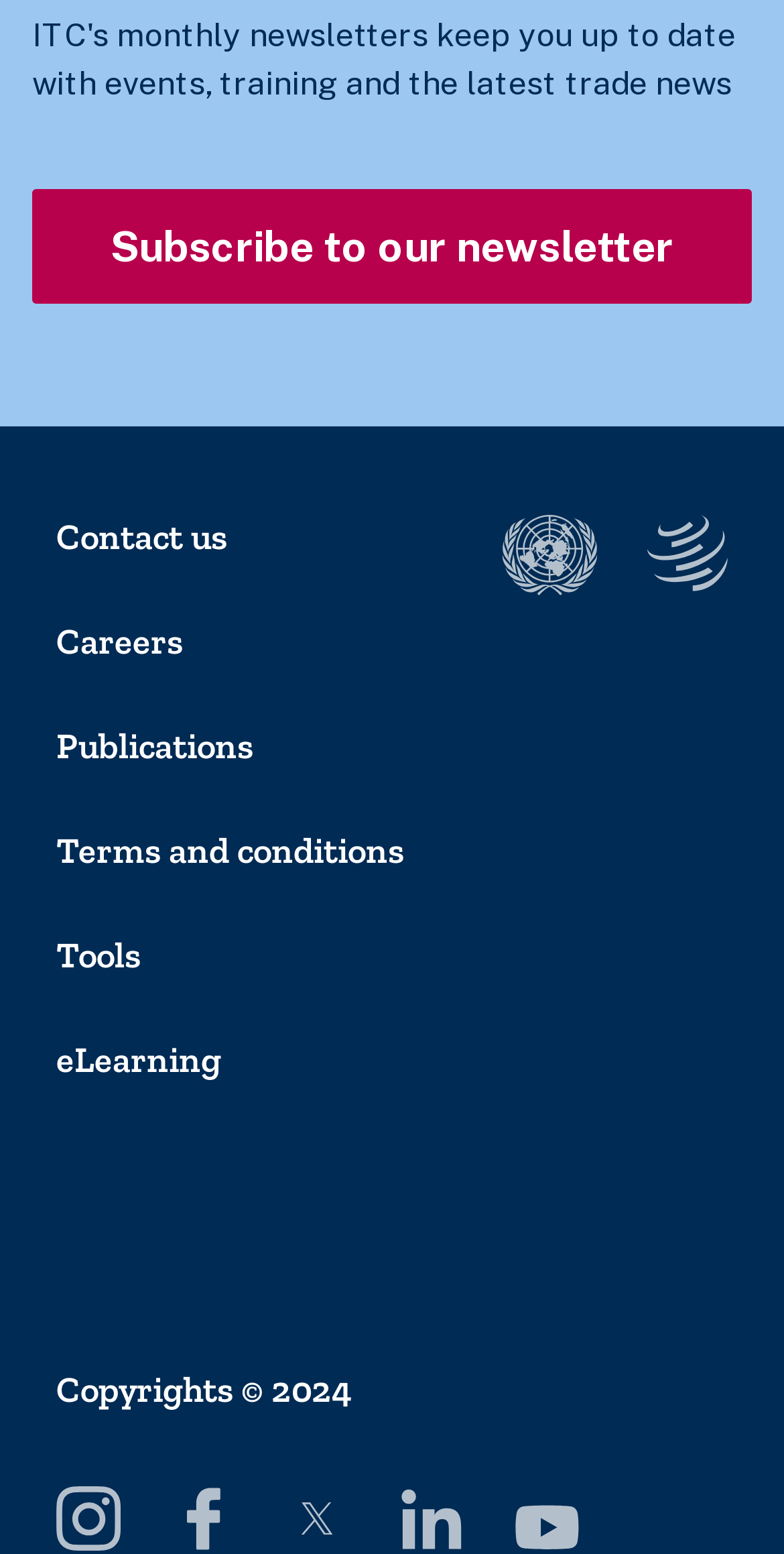Determine the bounding box coordinates of the region that needs to be clicked to achieve the task: "View WTO".

[0.641, 0.331, 0.762, 0.383]